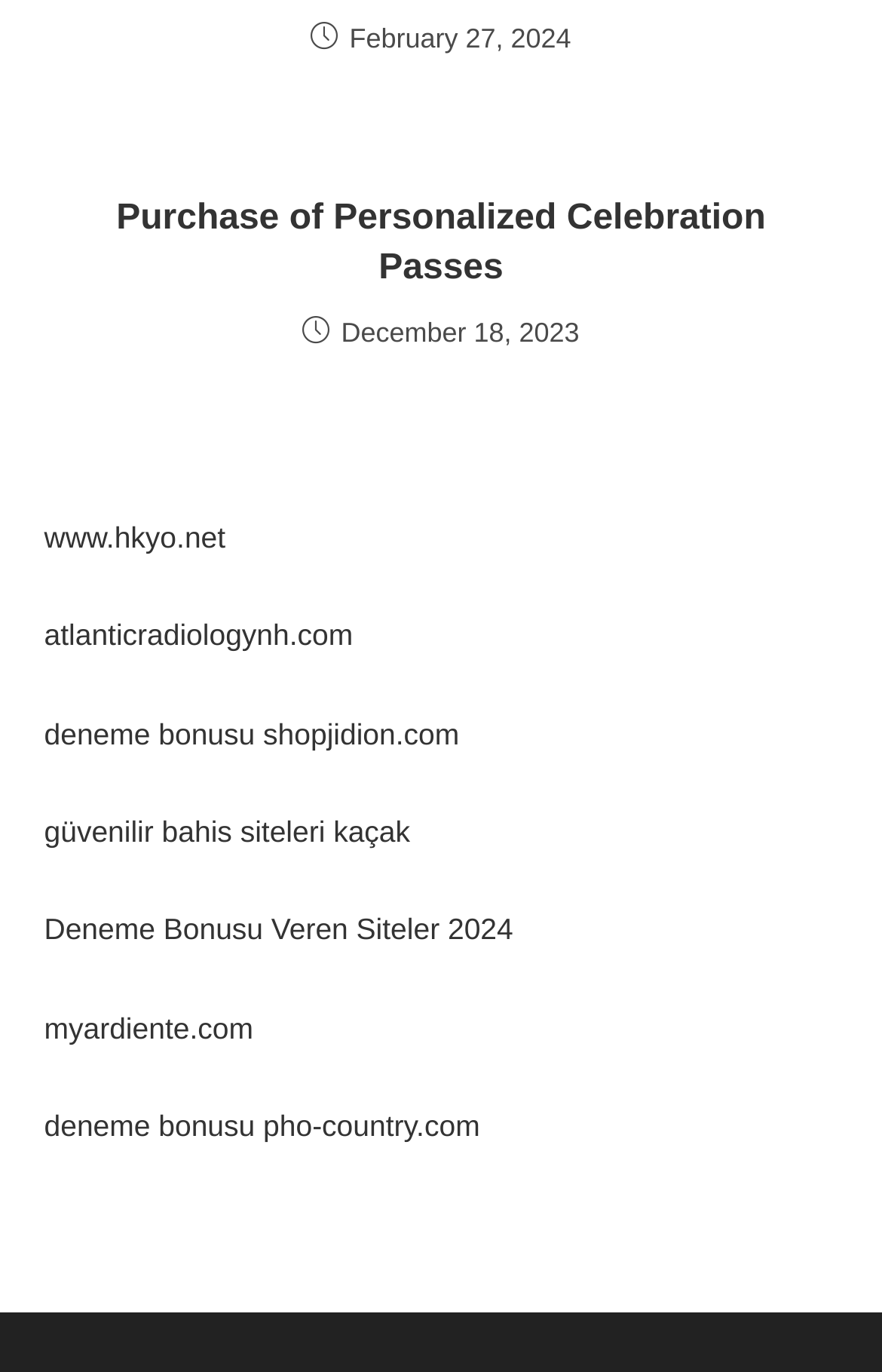Given the description: "güvenilir bahis siteleri kaçak", determine the bounding box coordinates of the UI element. The coordinates should be formatted as four float numbers between 0 and 1, [left, top, right, bottom].

[0.05, 0.594, 0.465, 0.618]